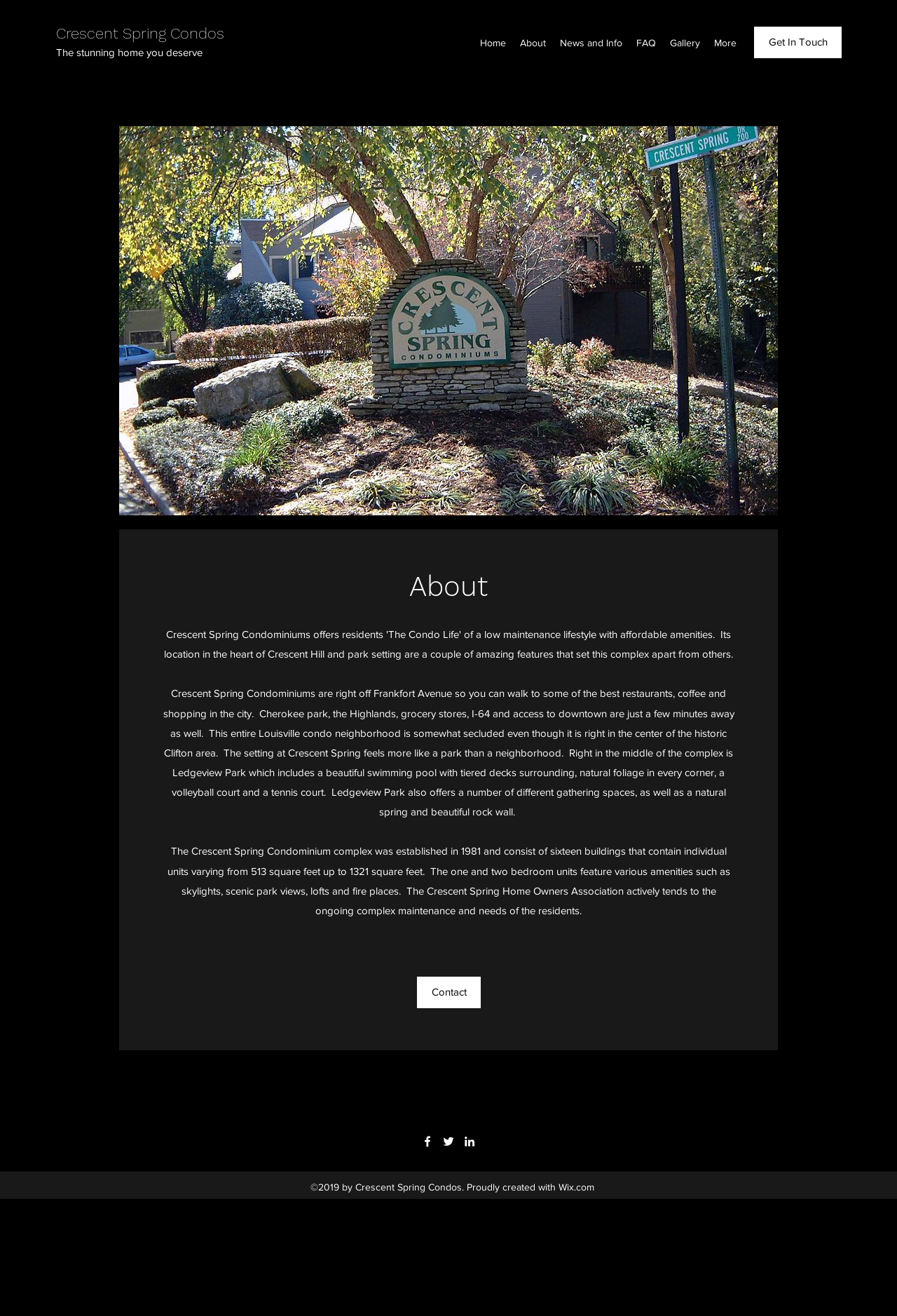Explain in detail what you observe on this webpage.

The webpage is about Crescent Spring Condos, with a prominent link to the condo's website at the top left corner. Below this link, there is a heading that reads "The stunning home you deserve". 

On the top right corner, there is a navigation menu with links to different sections of the website, including "Home", "About", "News and Info", "FAQ", "Gallery", and "More". 

A call-to-action button "Get In Touch" is located on the top right side of the page. 

The main content of the page is divided into sections. At the top, there is a large image that takes up most of the width of the page. Below the image, there is a heading that reads "About". 

The first section of text describes the location and amenities of the Crescent Spring Condominiums, including its proximity to restaurants, coffee shops, and parks. It also mentions the complex's secluded setting and the amenities available within the complex, such as a swimming pool, volleyball court, and tennis court.

The second section of text provides more information about the condominium complex, including its history, the types of units available, and the amenities they feature.

A "Contact" link is located near the bottom of the page, followed by a social media bar with links to Facebook, Twitter, and LinkedIn. 

At the very bottom of the page, there is a copyright notice that reads "©2019 by Crescent Spring Condos. Proudly created with Wix.com".